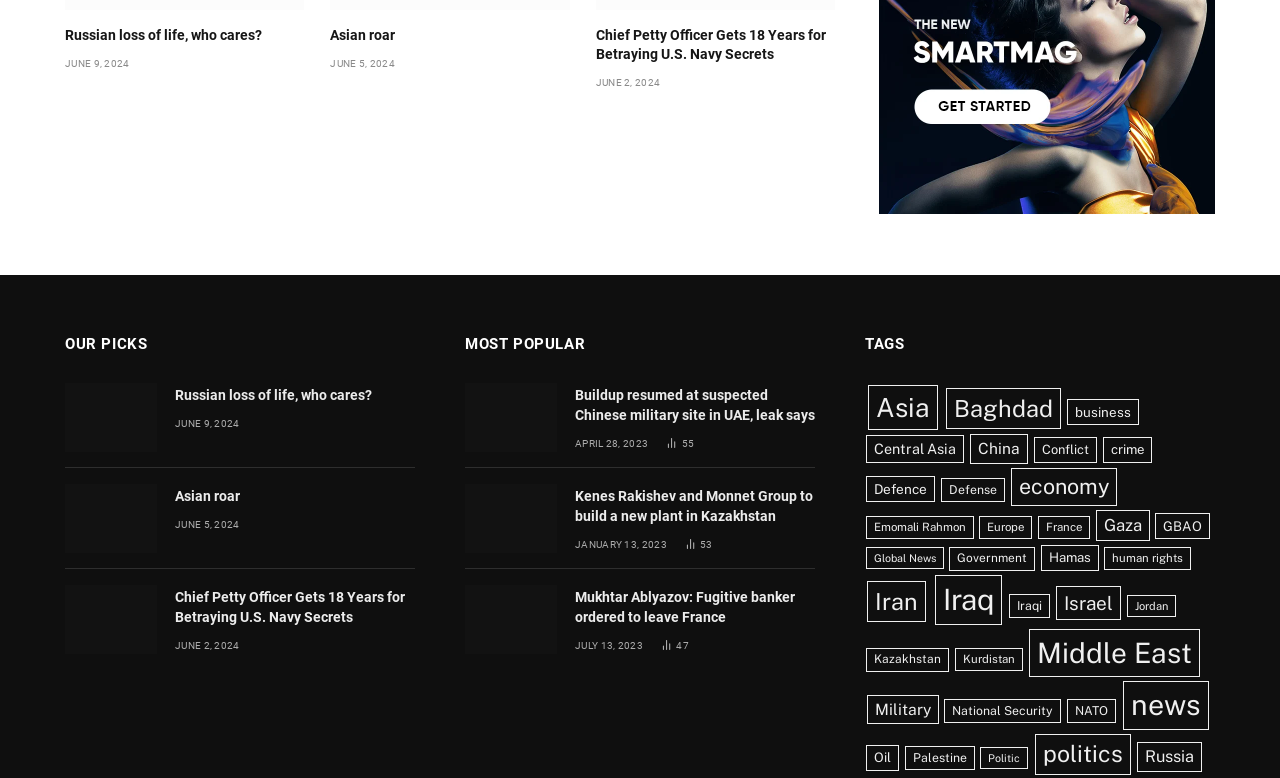Identify the bounding box coordinates for the region to click in order to carry out this instruction: "View the 'OUR PICKS' section". Provide the coordinates using four float numbers between 0 and 1, formatted as [left, top, right, bottom].

[0.051, 0.431, 0.115, 0.454]